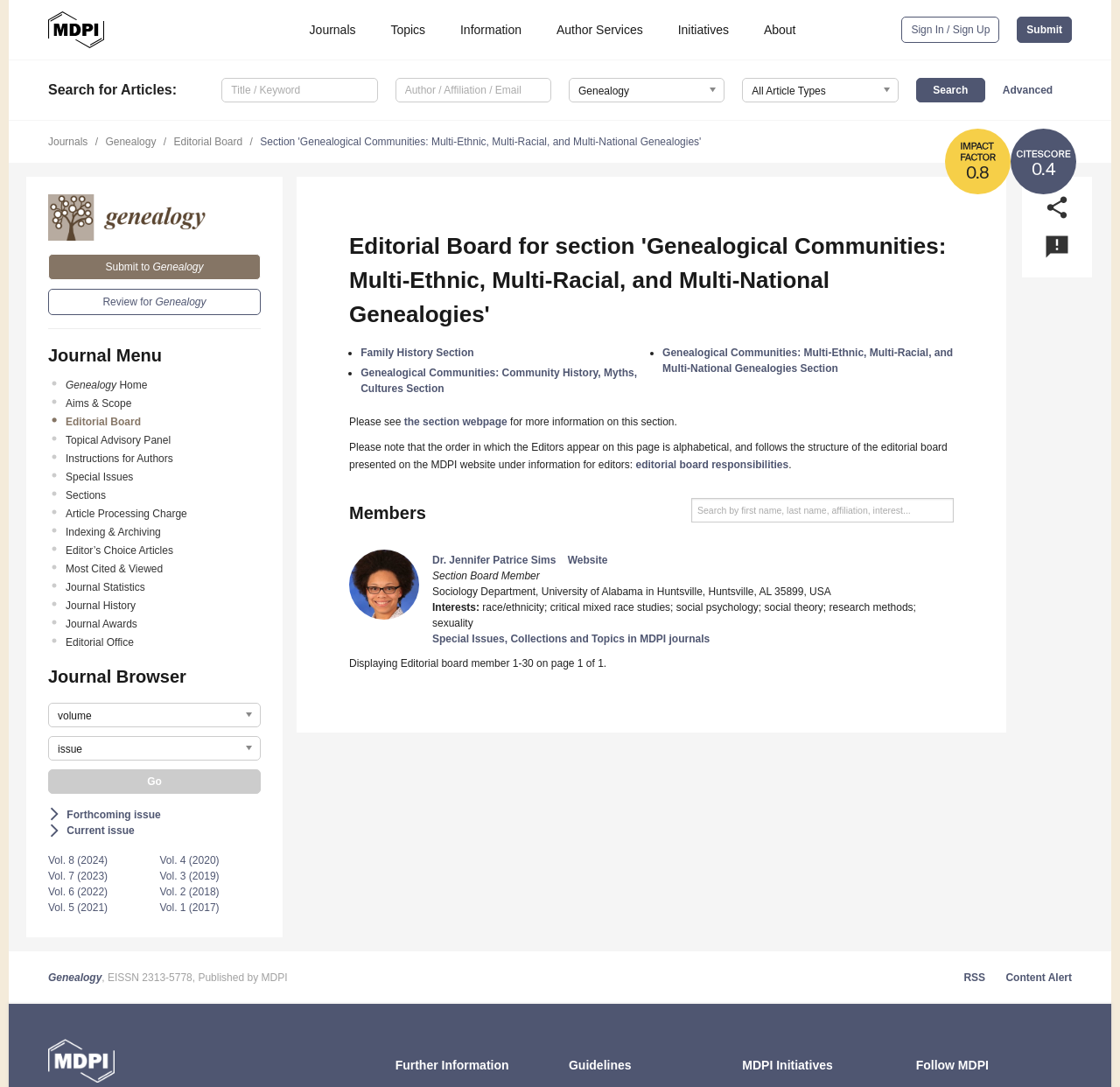Summarize the webpage in an elaborate manner.

The webpage is for the journal "Genealogy", an international, peer-reviewed Open Access journal. At the top, there is a header section with links to "MDPI Open Access Journals", "Journals", "Topics", "Information", "Author Services", "Initiatives", and "About". On the right side of the header, there are links to "Sign In / Sign Up" and "Submit". 

Below the header, there is a search bar with a label "Search for Articles" and two text boxes to input "Title / Keyword" and "Author / Affiliation / Email". There is also a dropdown menu for "All Article Types". 

On the left side of the page, there is a menu section with links to "Journal Home", "Aims & Scope", "Editorial Board", "Topical Advisory Panel", "Instructions for Authors", "Special Issues", "Sections", "Article Processing Charge", "Indexing & Archiving", "Editor’s Choice Articles", "Most Cited & Viewed", "Journal Statistics", "Journal History", and "Journal Awards". 

Below the menu section, there is a "Journal Browser" section with dropdown menus for "Volume" and "Issue" and a "Go" button. There are also links to "Forthcoming issue", "Current issue", and previous volumes from 2017 to 2024.

On the right side of the page, there is a section for the "Editorial Board" of the "Genealogical Communities: Multi-Ethnic, Multi-Racial, and Multi-National Genealogies" section, with links to other sections such as "Family History Section" and "Genealogical Communities: Community History, Myths, Cultures Section". 

At the bottom of the page, there are links to "share" and "announcement".